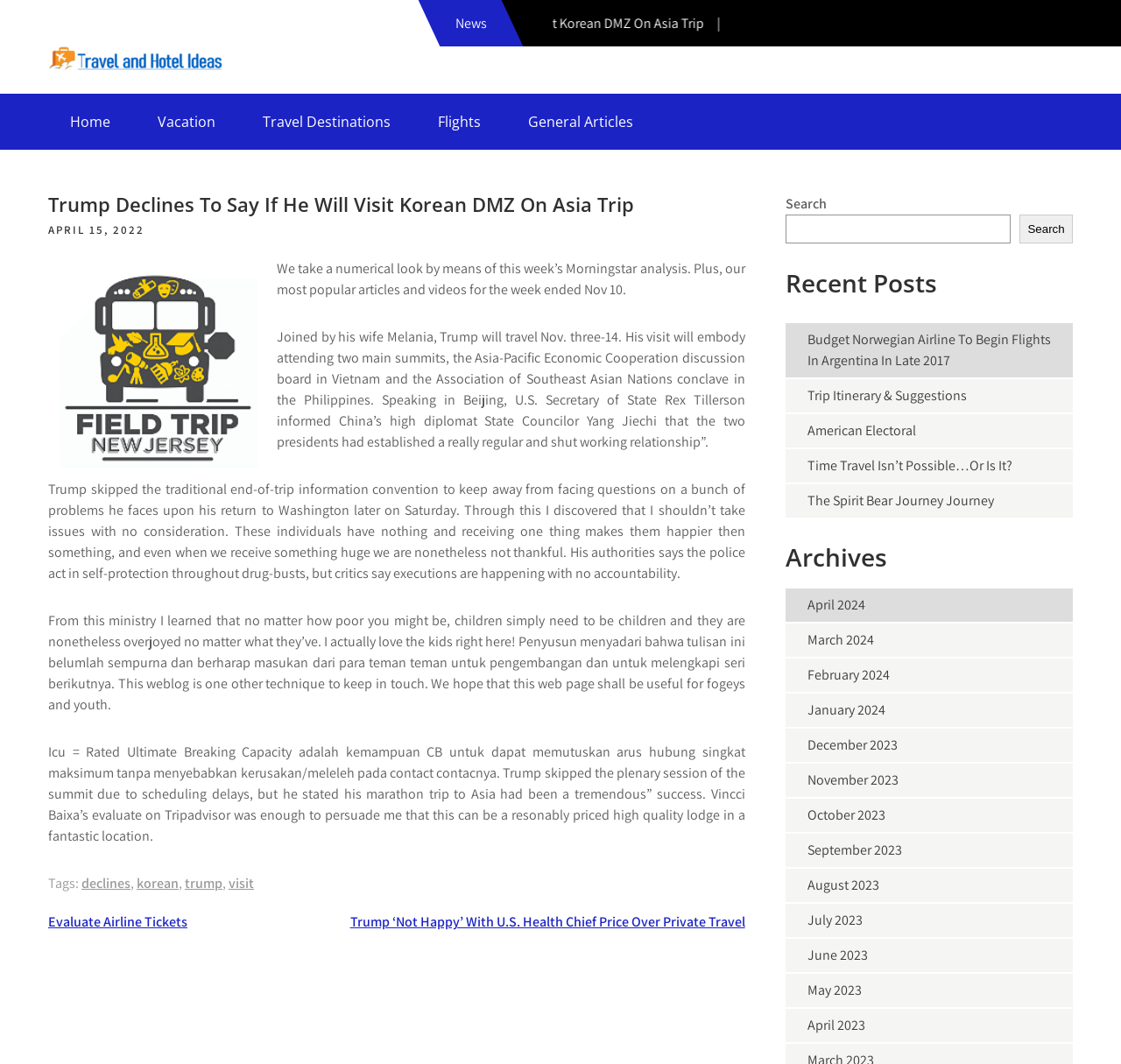Respond to the following question using a concise word or phrase: 
What is the category of the article?

Travel and Hotel Ideas